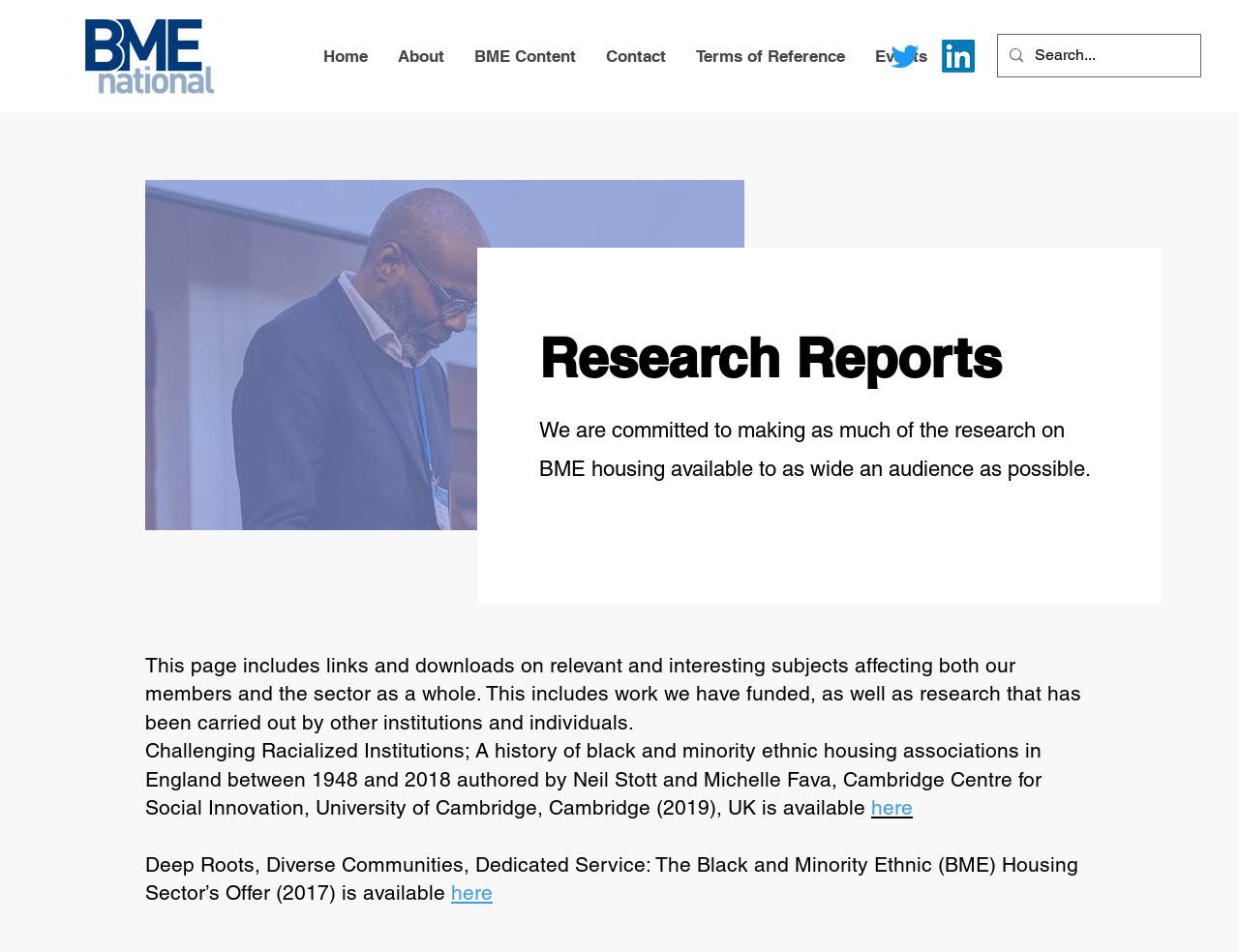Answer succinctly with a single word or phrase:
What is the purpose of this webpage?

Research Reports